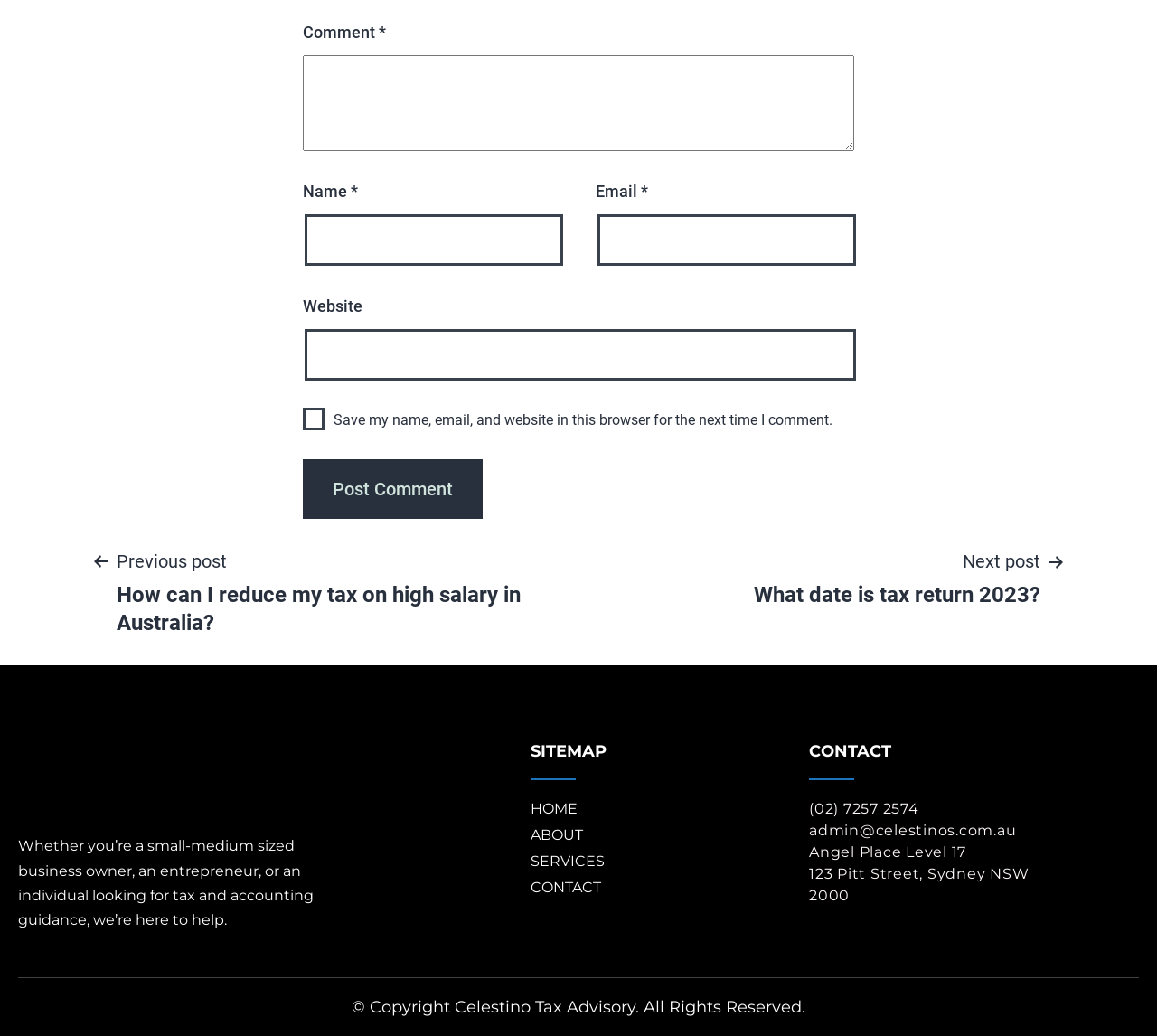Please find the bounding box for the UI element described by: "about".

None